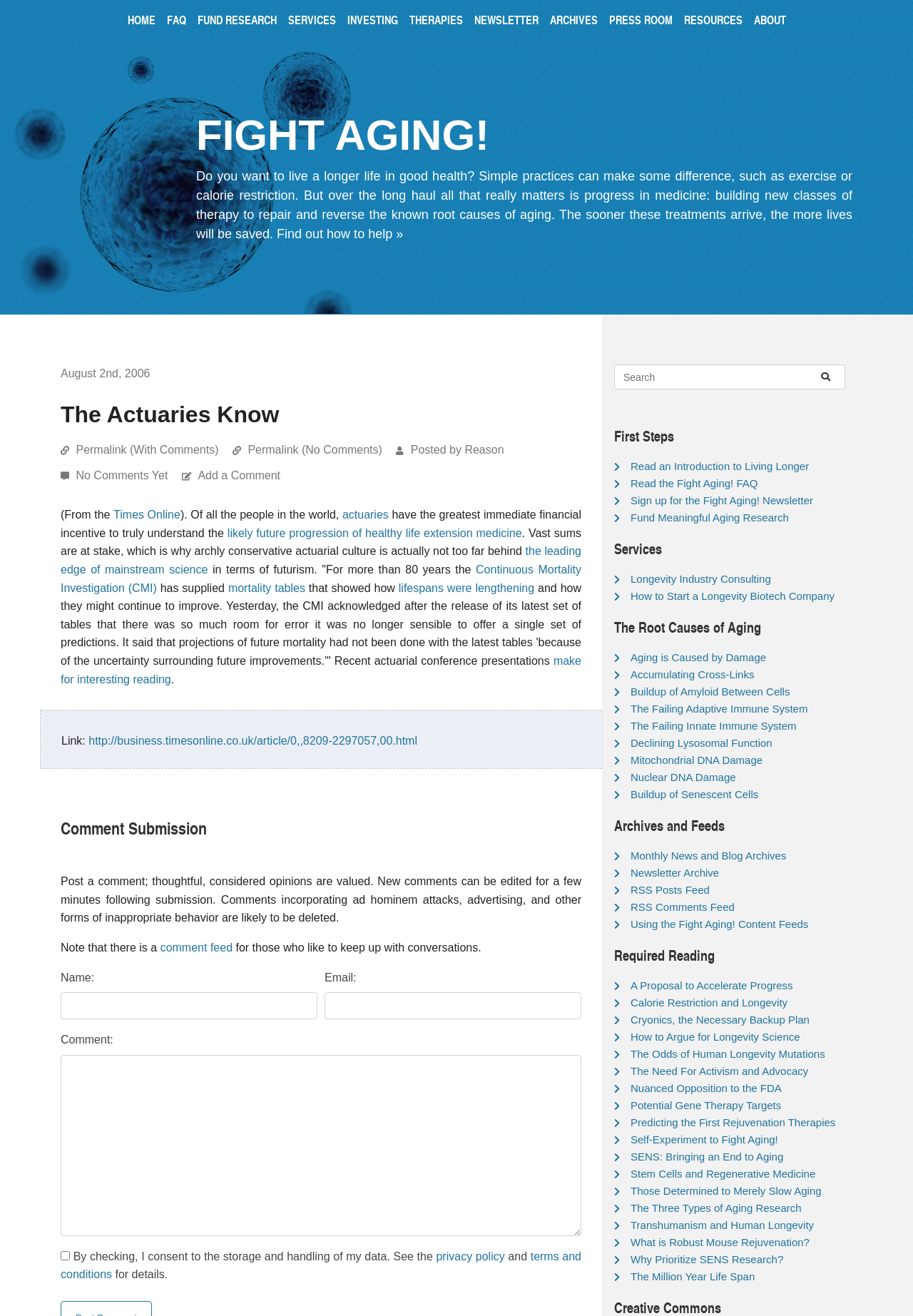Specify the bounding box coordinates of the area to click in order to execute this command: 'Clear filters'. The coordinates should consist of four float numbers ranging from 0 to 1, and should be formatted as [left, top, right, bottom].

None